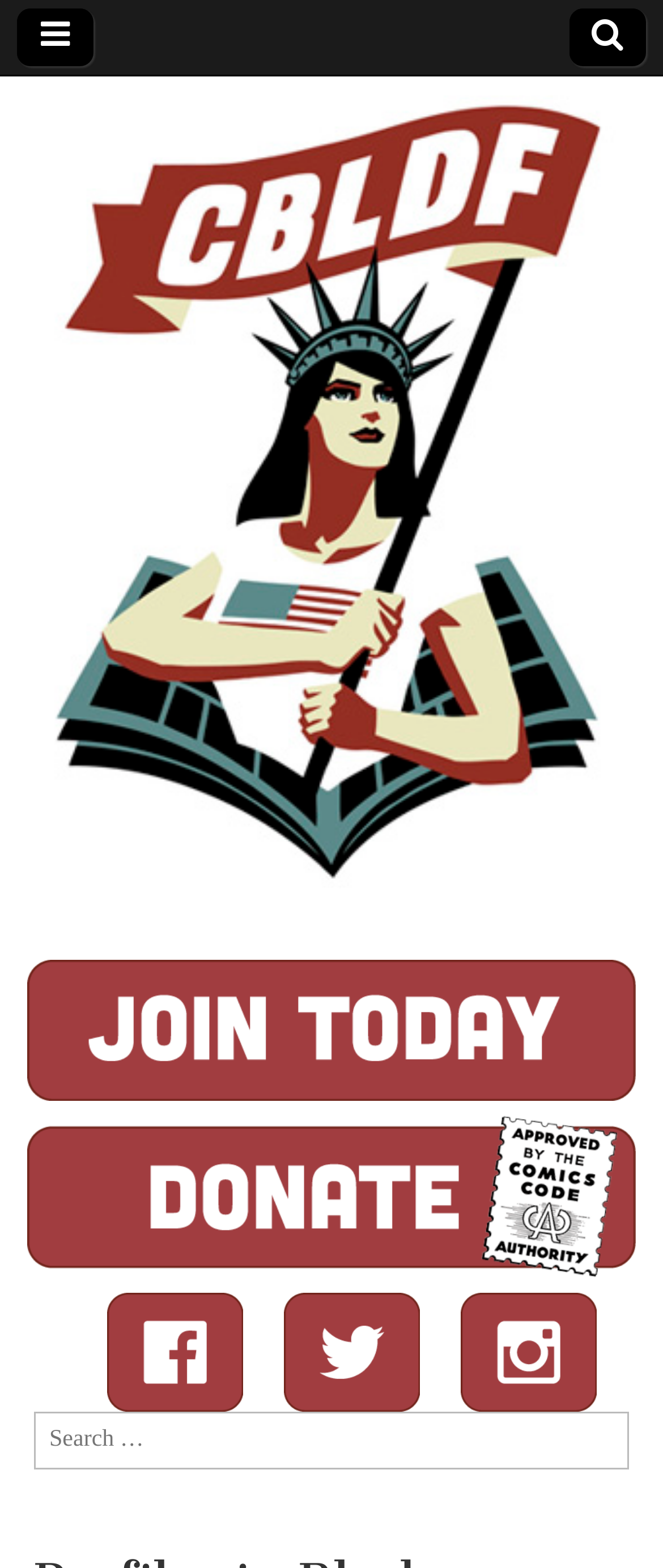Identify the main heading of the webpage and provide its text content.

Profiles in Black Cartooning: Aaron McGruder